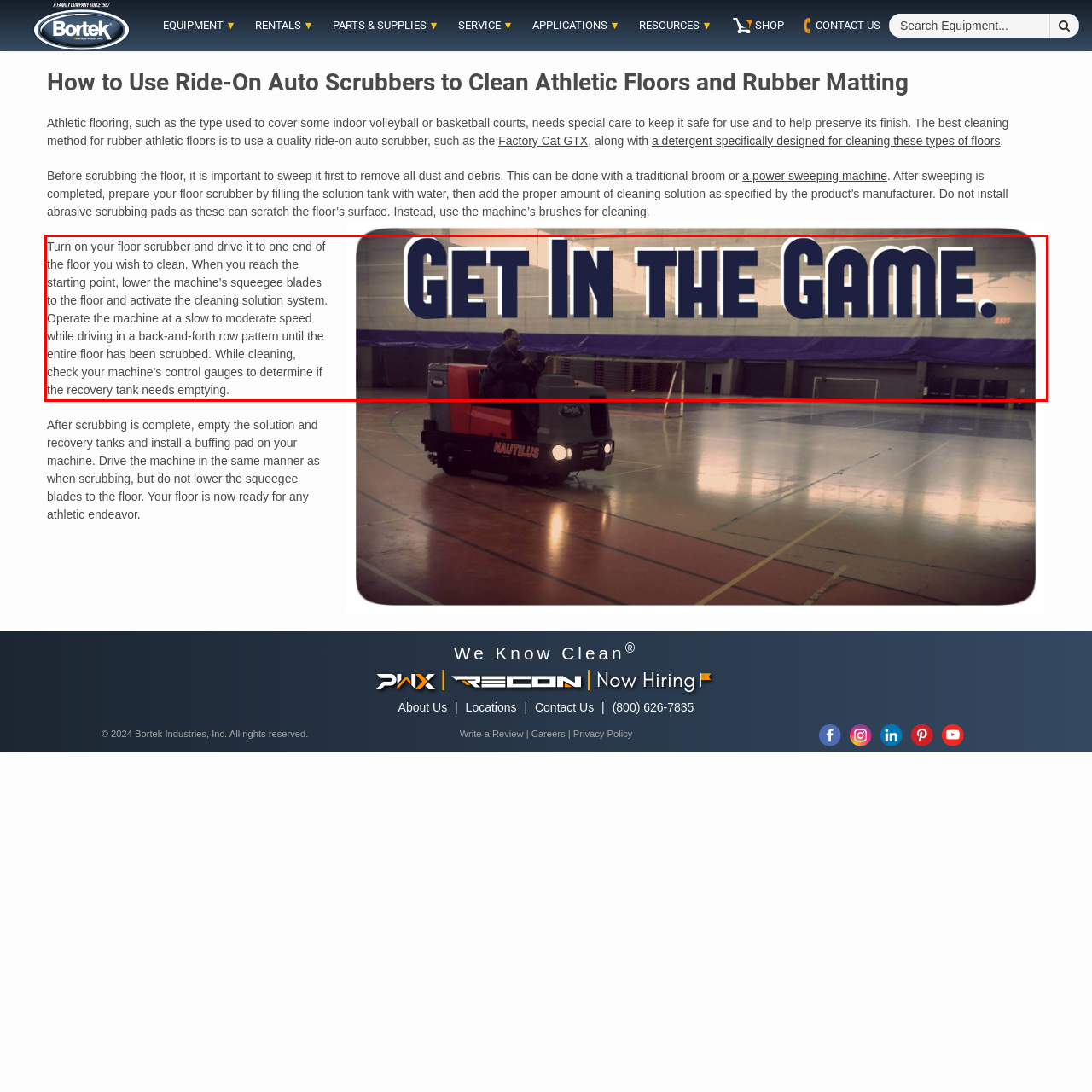Please identify the text within the red rectangular bounding box in the provided webpage screenshot.

Turn on your floor scrubber and drive it to one end of the floor you wish to clean. When you reach the starting point, lower the machine’s squeegee blades to the floor and activate the cleaning solution system. Operate the machine at a slow to moderate speed while driving in a back-and-forth row pattern until the entire floor has been scrubbed. While cleaning, check your machine’s control gauges to determine if the recovery tank needs emptying.